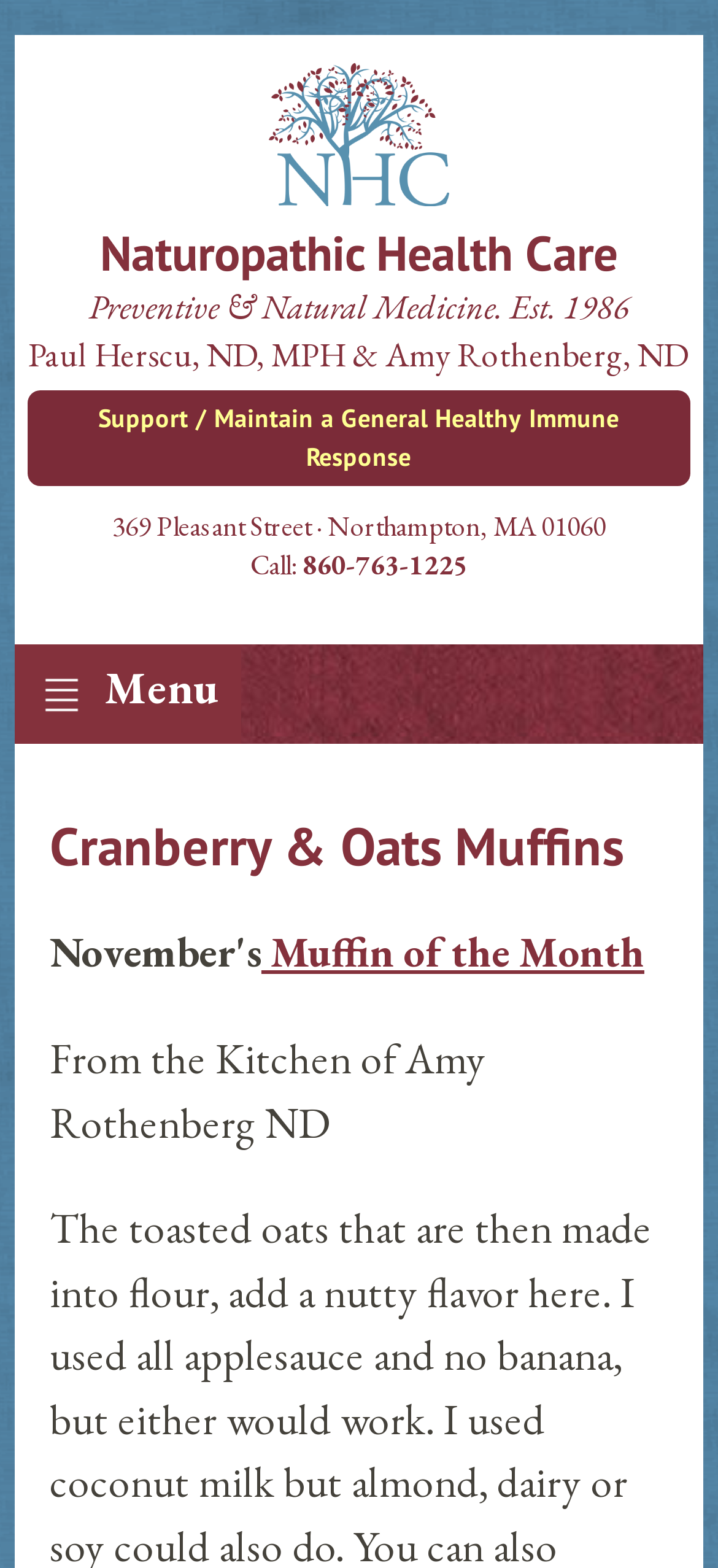Reply to the question below using a single word or brief phrase:
What is the name of the muffin recipe featured on the webpage?

Cranberry & Oats Muffins